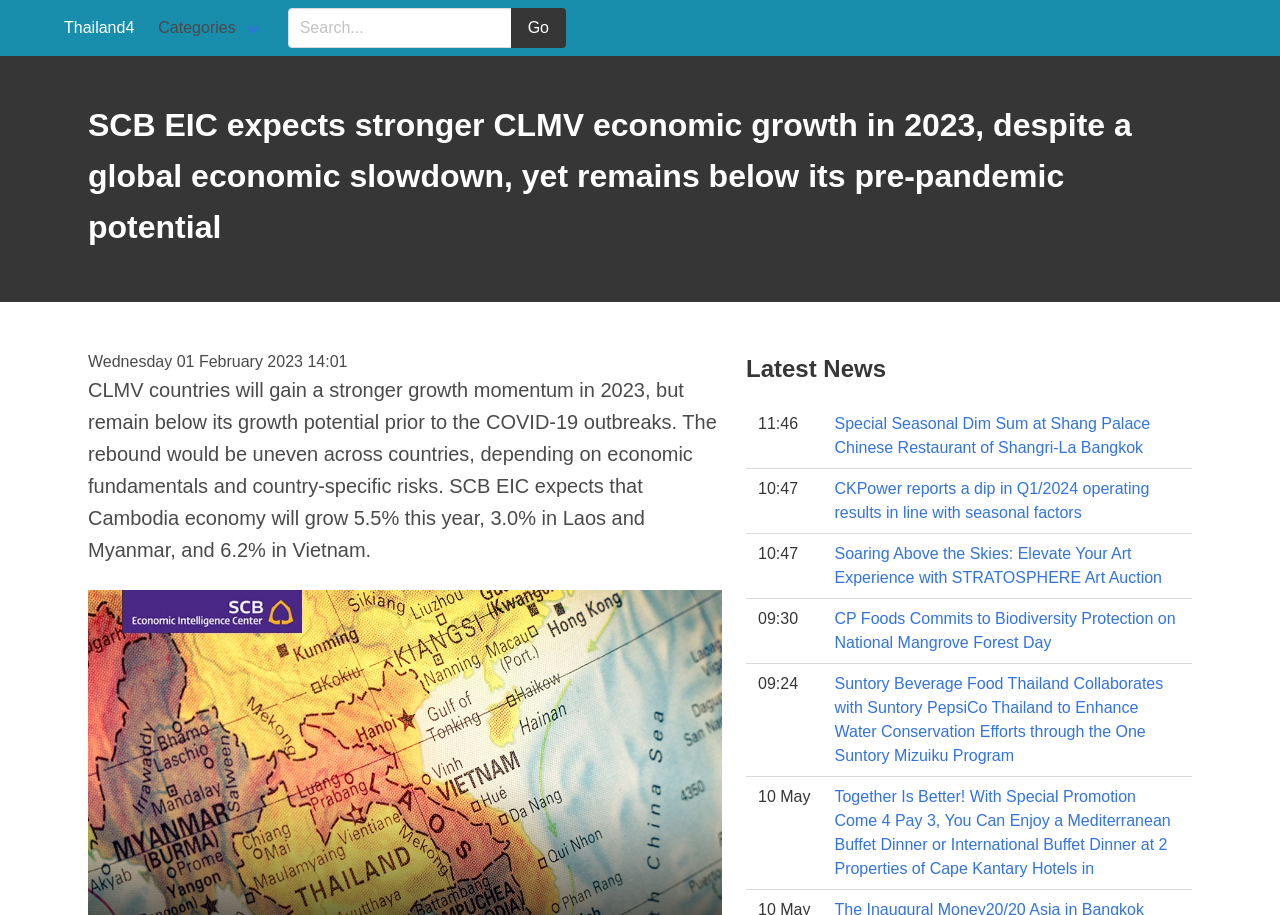What is the time of the first news article? Based on the screenshot, please respond with a single word or phrase.

11:46